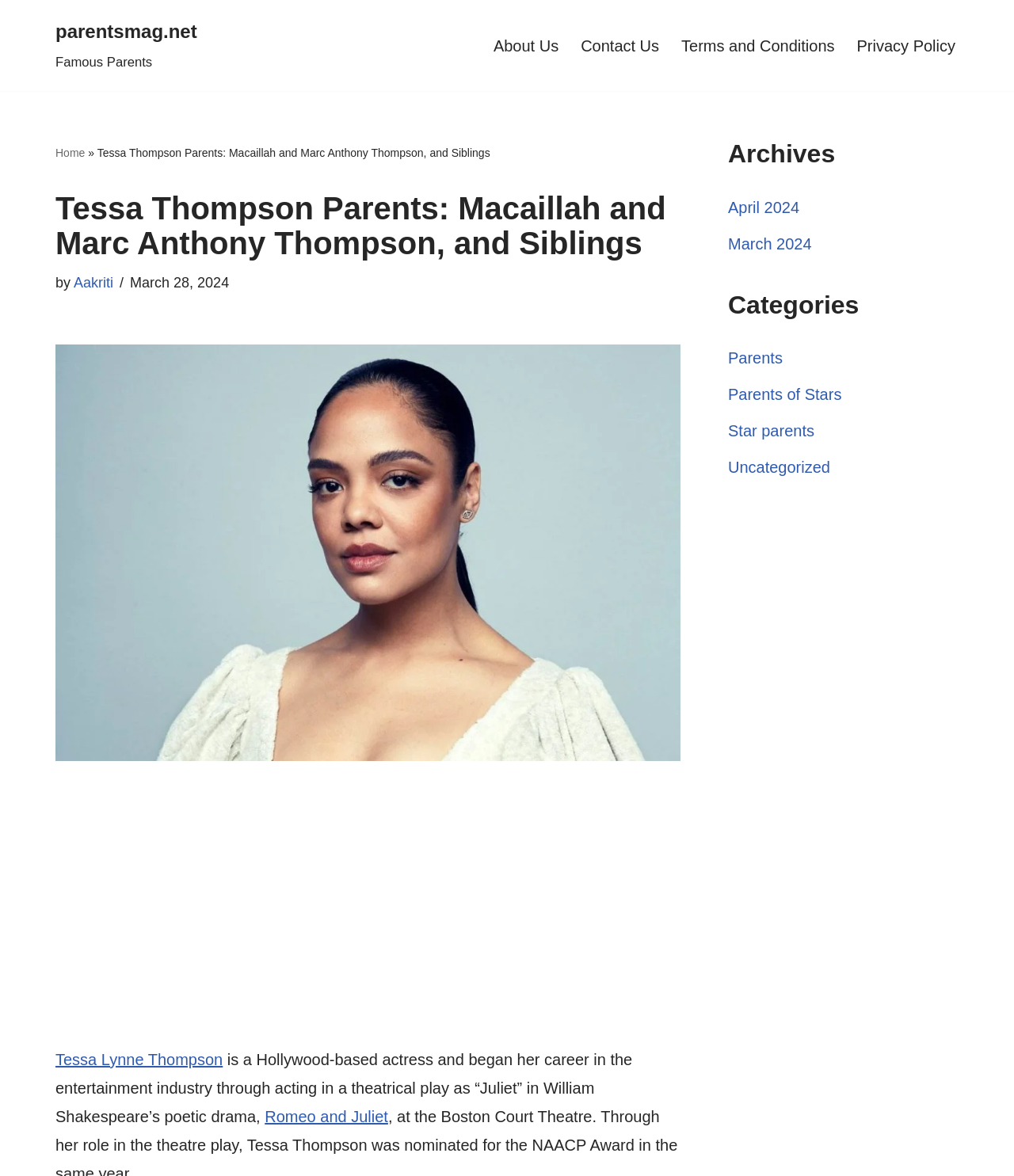Give a one-word or short phrase answer to the question: 
Who is Tessa Thompson's father?

Marc Anthony Thompson